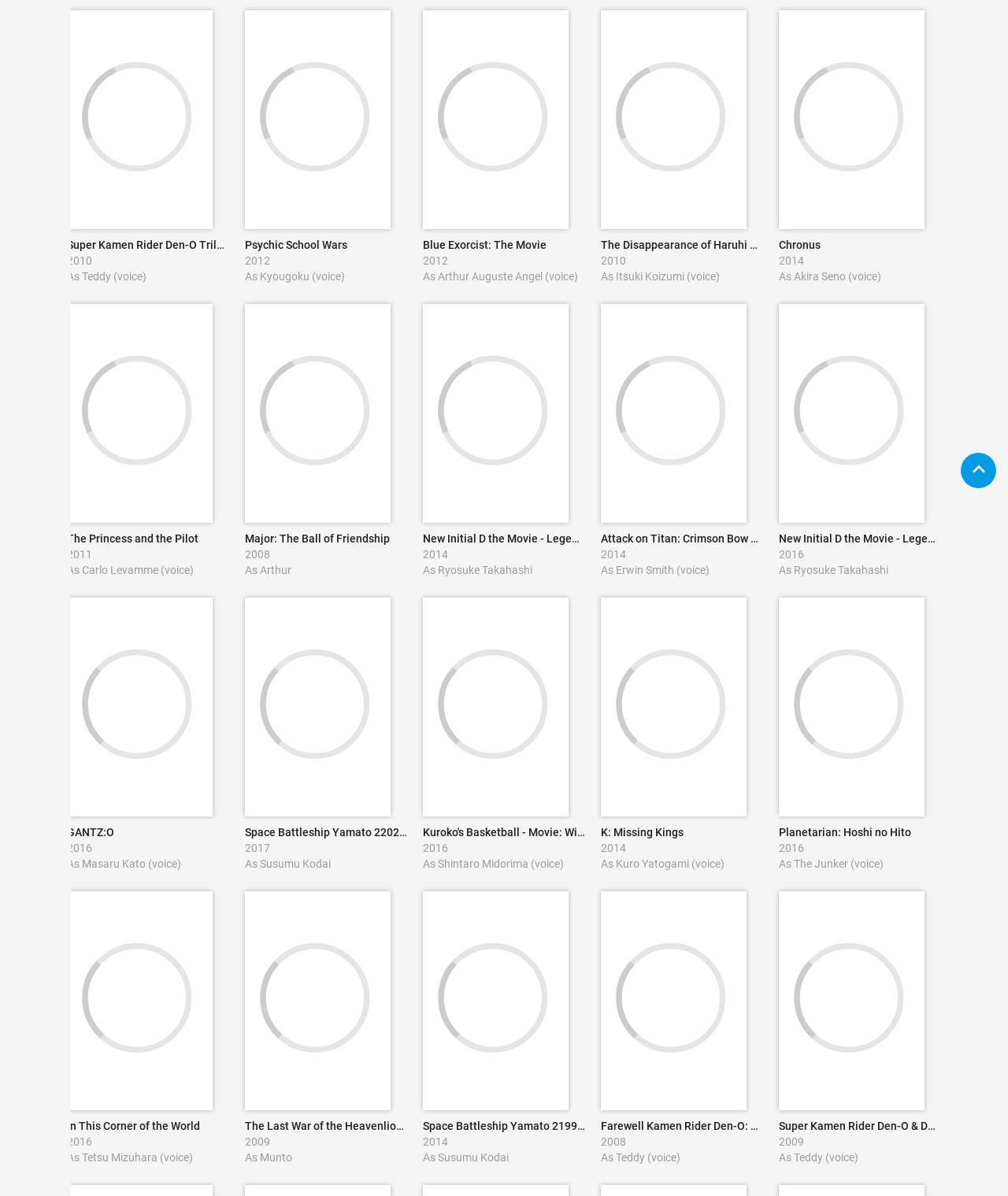Predict the bounding box of the UI element based on this description: "October 2023".

None